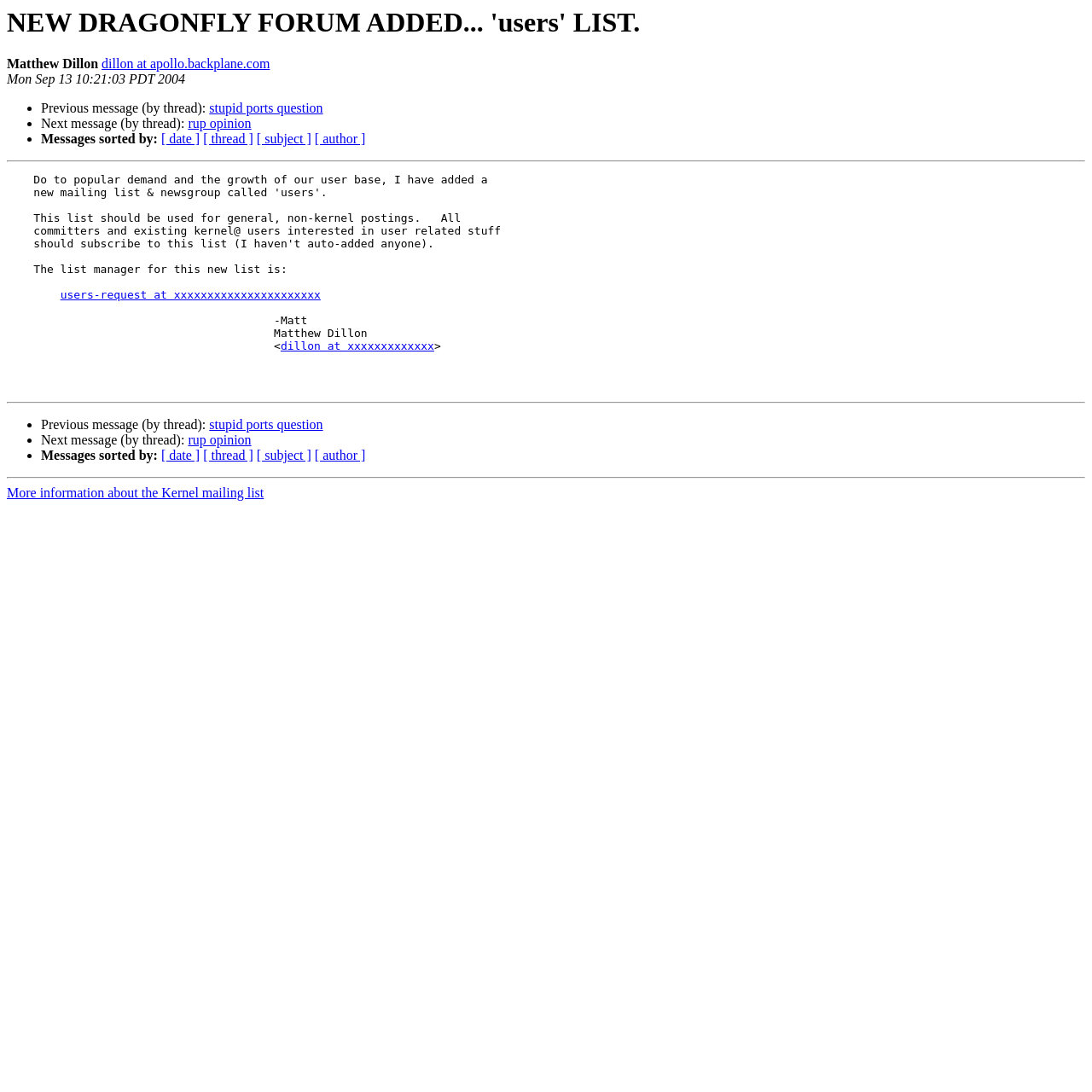Show me the bounding box coordinates of the clickable region to achieve the task as per the instruction: "Contact UNH Today via email".

None